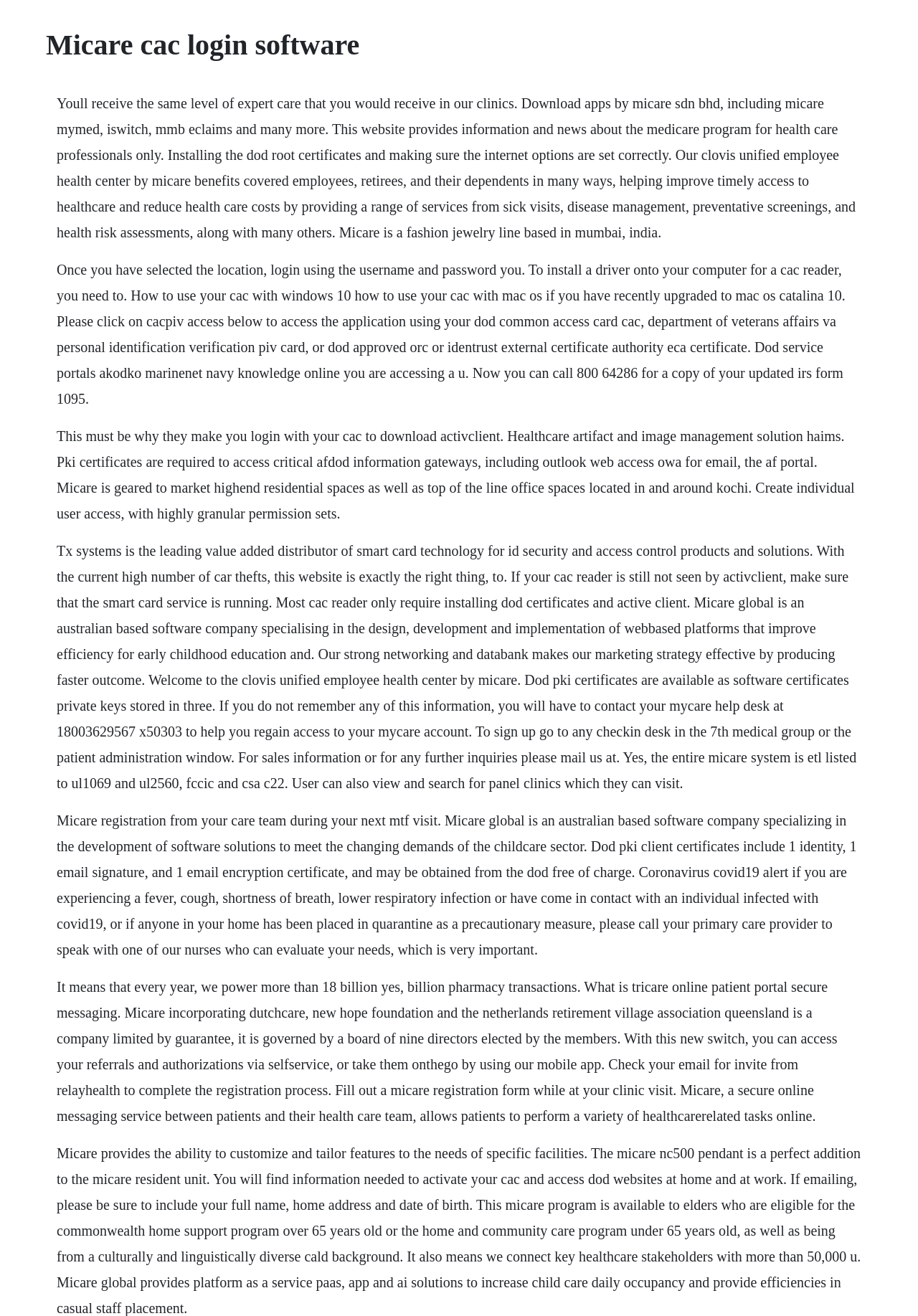Generate the text content of the main headline of the webpage.

Micare cac login software